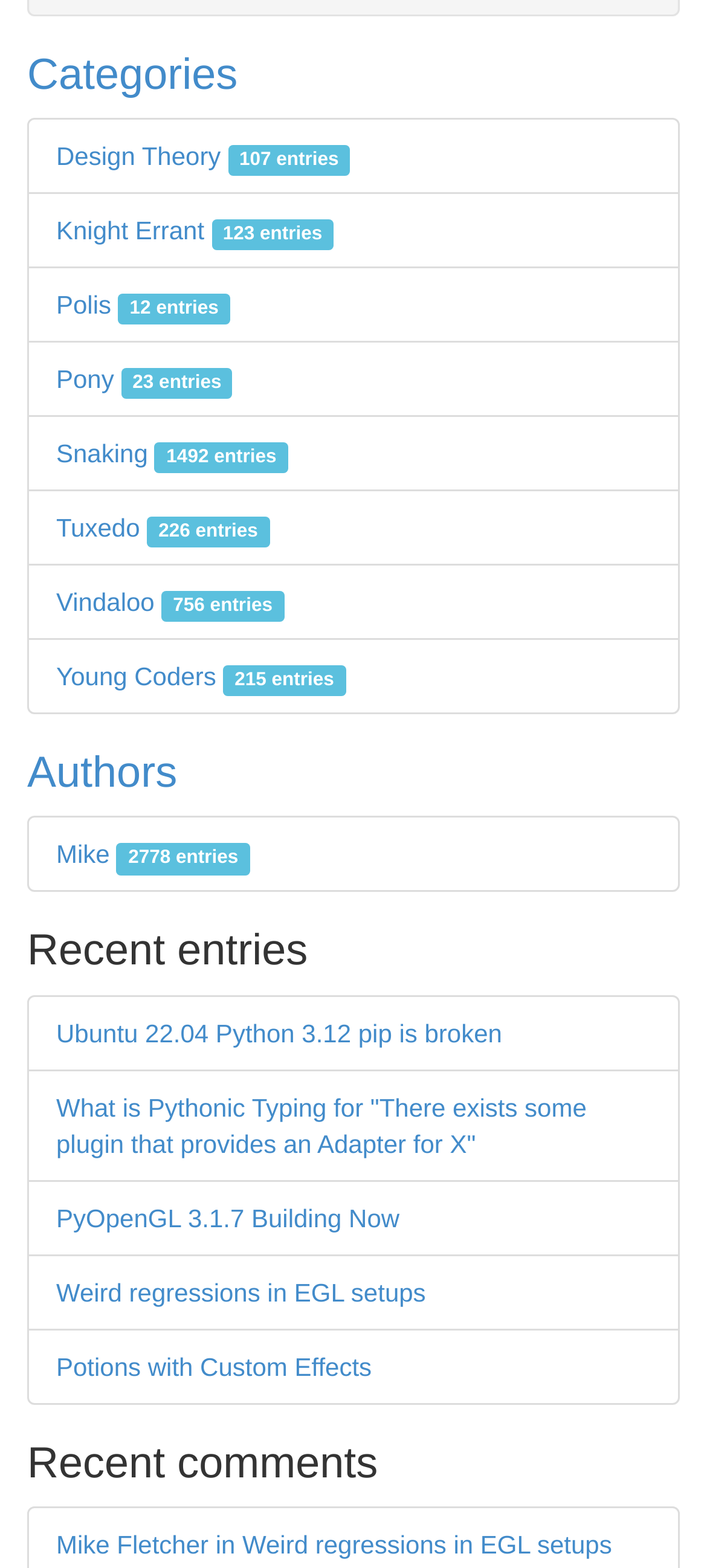Please specify the bounding box coordinates of the region to click in order to perform the following instruction: "View Design Theory entries".

[0.079, 0.09, 0.495, 0.109]